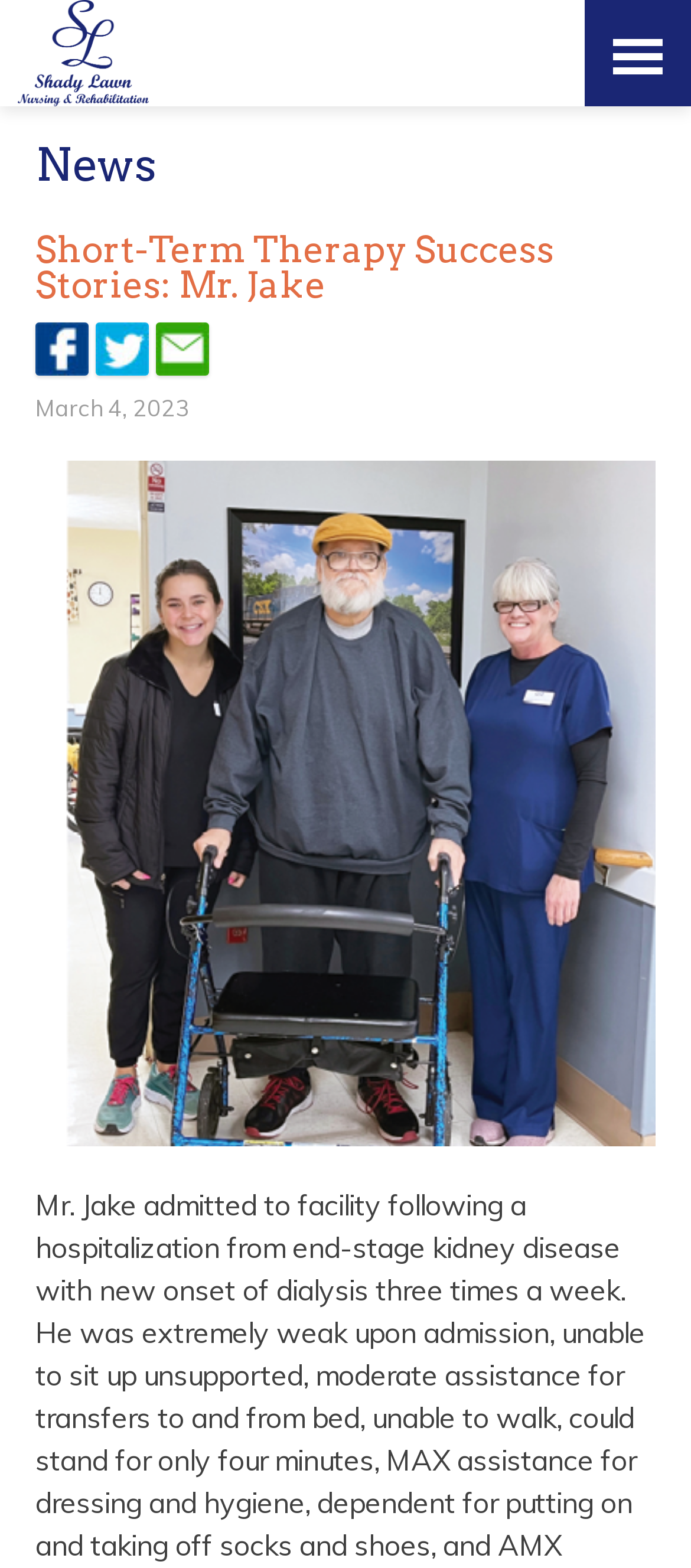What is the name of the resident in the image?
Using the image, elaborate on the answer with as much detail as possible.

I looked at the image element and found that it has a description 'Mr Jake, resident at Shady Lawn', which indicates that the person in the image is Mr Jake.